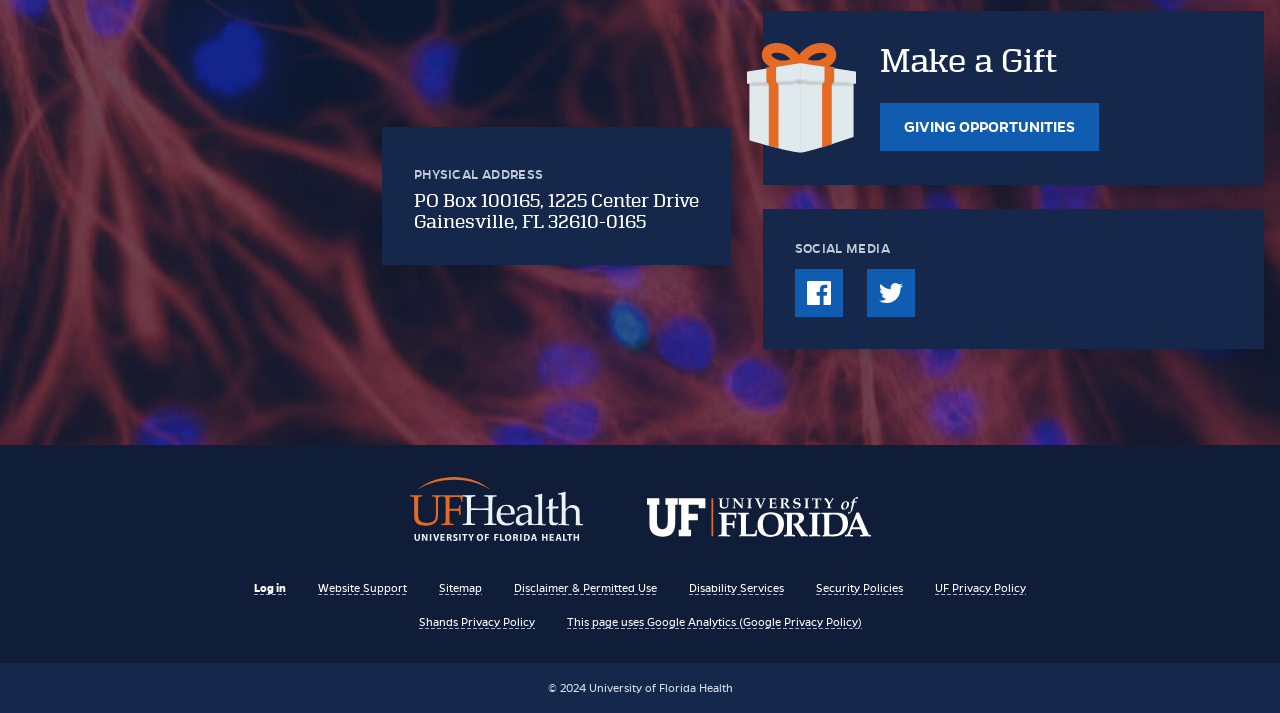Locate the bounding box coordinates of the clickable region to complete the following instruction: "Open Facebook page."

[0.621, 0.377, 0.658, 0.444]